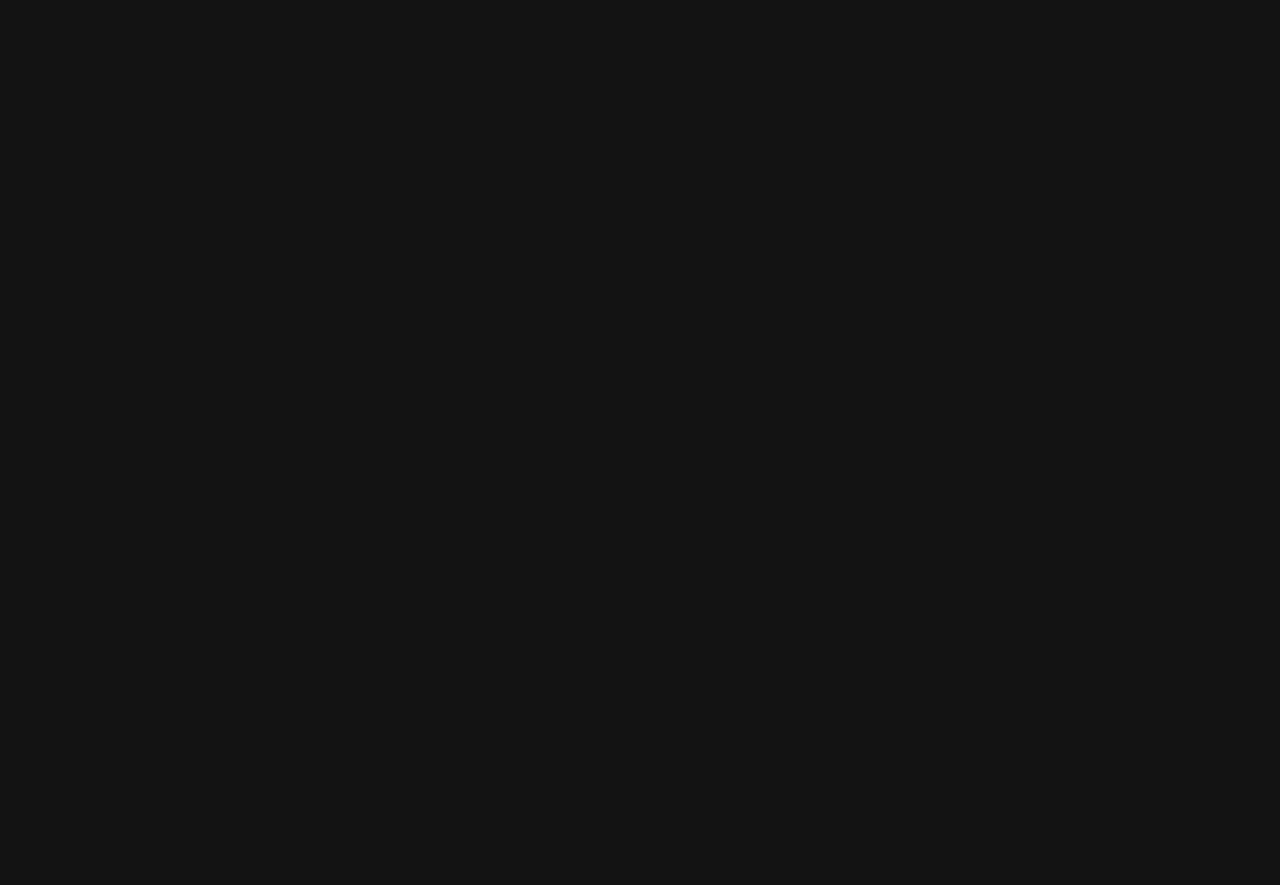Specify the bounding box coordinates of the area that needs to be clicked to achieve the following instruction: "Book an appointment".

[0.813, 0.087, 0.967, 0.105]